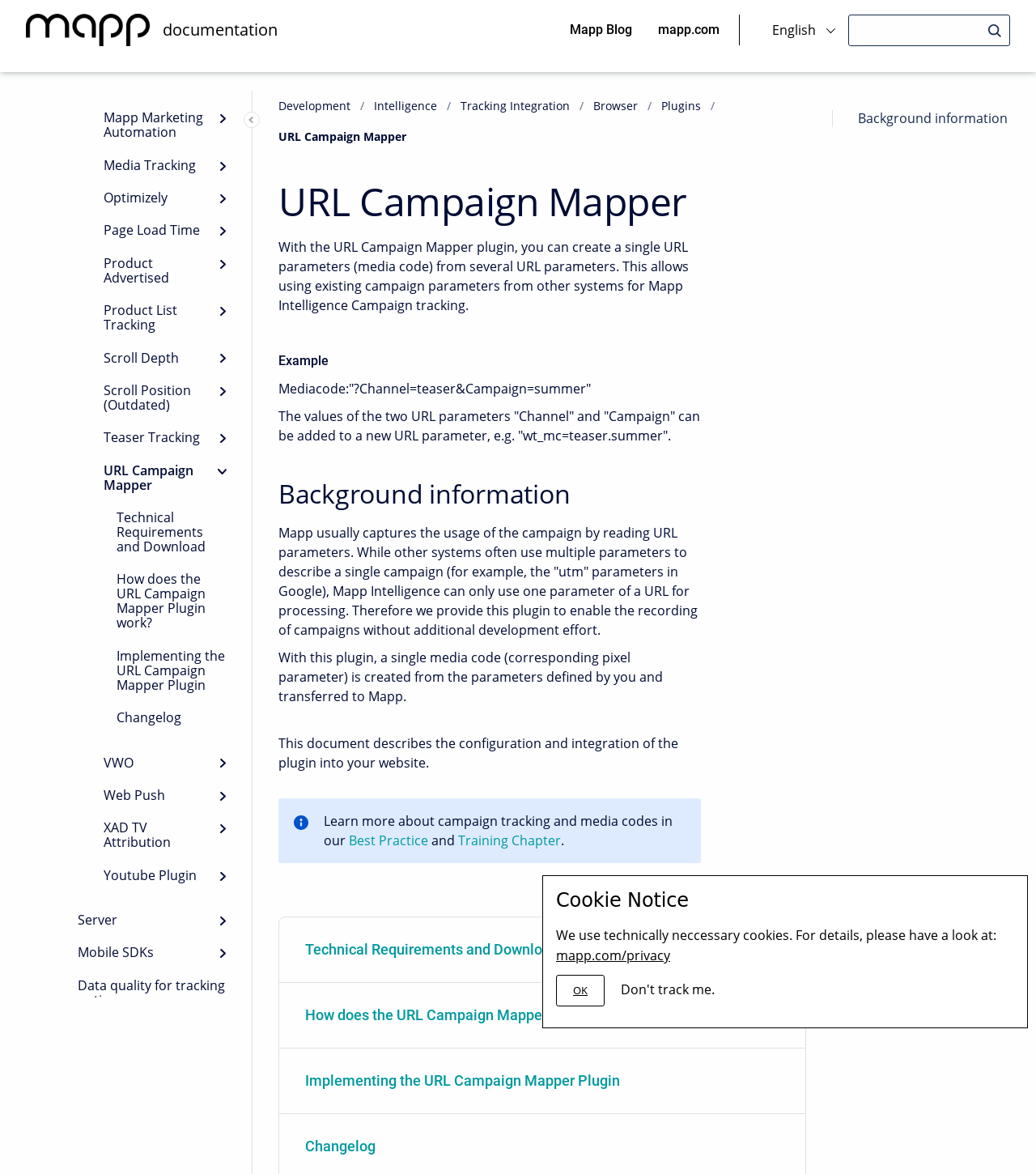Pinpoint the bounding box coordinates of the element to be clicked to execute the instruction: "Click on the 'Technical Requirements and Download' link".

[0.1, 0.427, 0.23, 0.479]